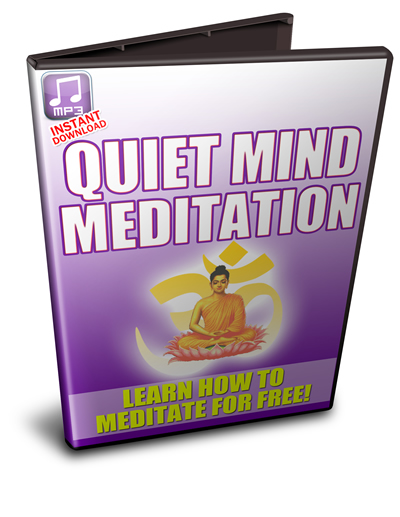Explain the image with as much detail as possible.

The image features a digital product packaging for "Quiet Mind Meditation." The design showcases a DVD case with a vibrant and calming color scheme, primarily purple, promoting a sense of tranquility associated with meditation. In the center, there is an illustration of a serene figure sitting in a cross-legged position, symbolizing meditation, surrounded by an aura that radiates peace. 

The title "QUIET MIND MEDITATION" is prominently displayed at the top in bold, clear text, making it easily readable. Below the main title, in a slightly smaller font, it states "LEARN HOW TO MEDITATE FOR FREE!" This text emphasizes the accessible nature of the meditation program. Along the top left corner, a small graphic indicates that this is an "mp3 Instant Download," highlighting its convenience for users looking to engage with meditation practices right away. 

Overall, the image conveys a positive and inviting message about the benefits of meditation, making it an appealing offer for individuals seeking to enhance their mental well-being.